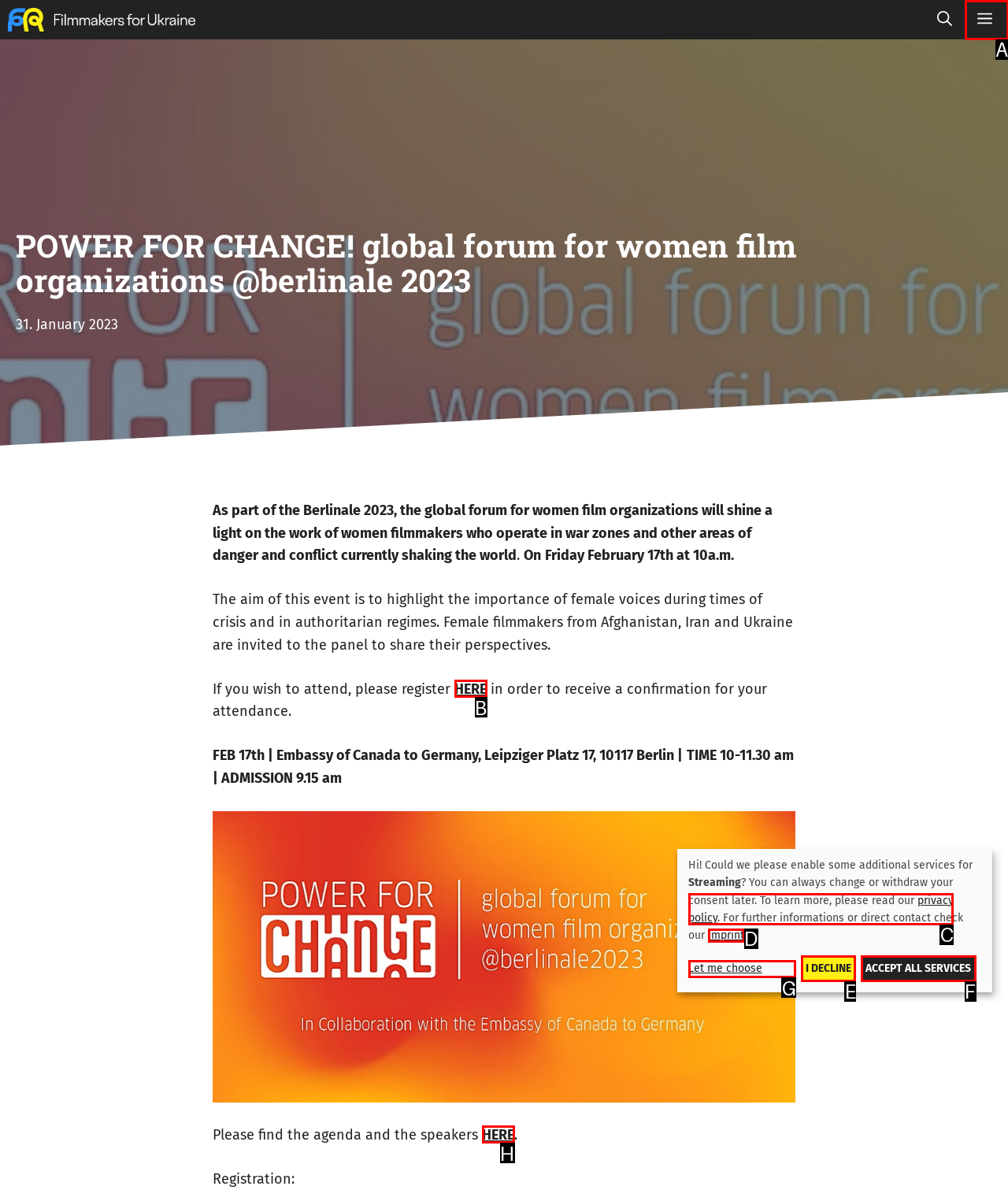Determine which HTML element should be clicked for this task: click porch building specialists
Provide the option's letter from the available choices.

None